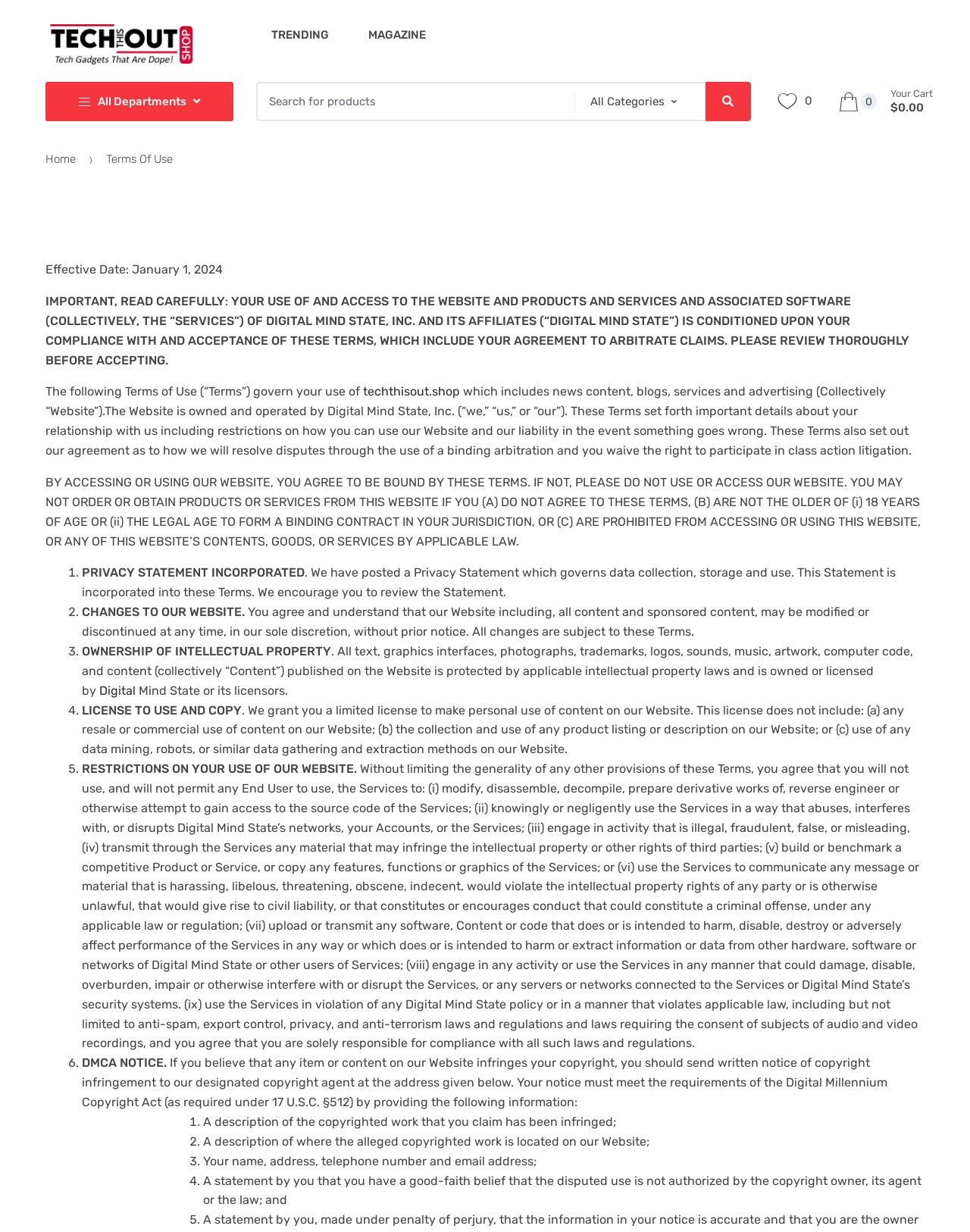Could you specify the bounding box coordinates for the clickable section to complete the following instruction: "Click on the 'TechThisOut Shop' link"?

[0.047, 0.02, 0.256, 0.052]